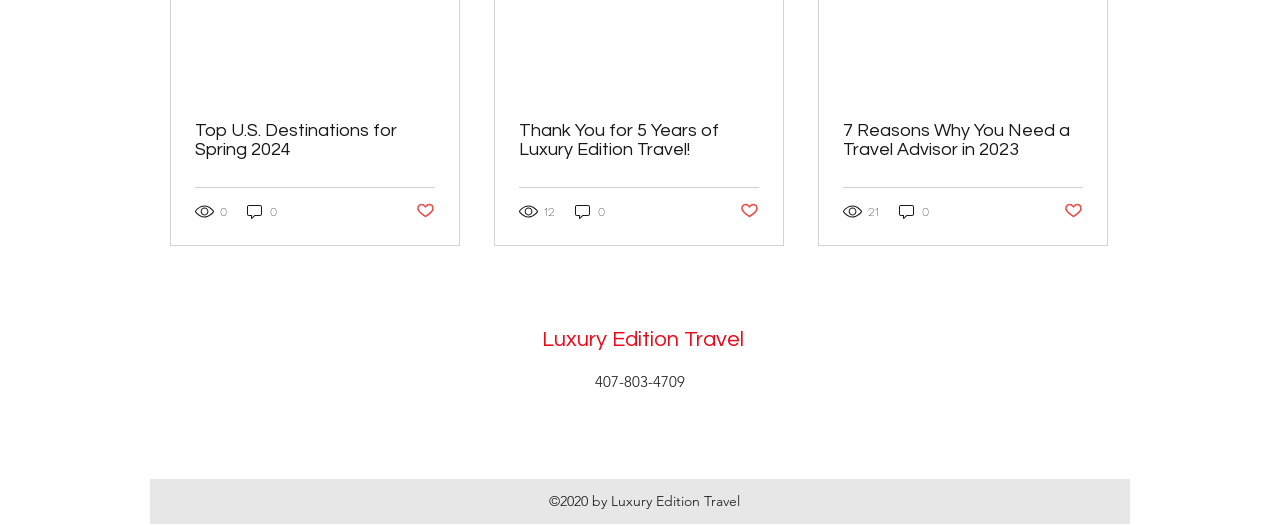Identify the bounding box coordinates for the region to click in order to carry out this instruction: "Visit the Luxury Edition Travel homepage". Provide the coordinates using four float numbers between 0 and 1, formatted as [left, top, right, bottom].

[0.423, 0.623, 0.581, 0.667]